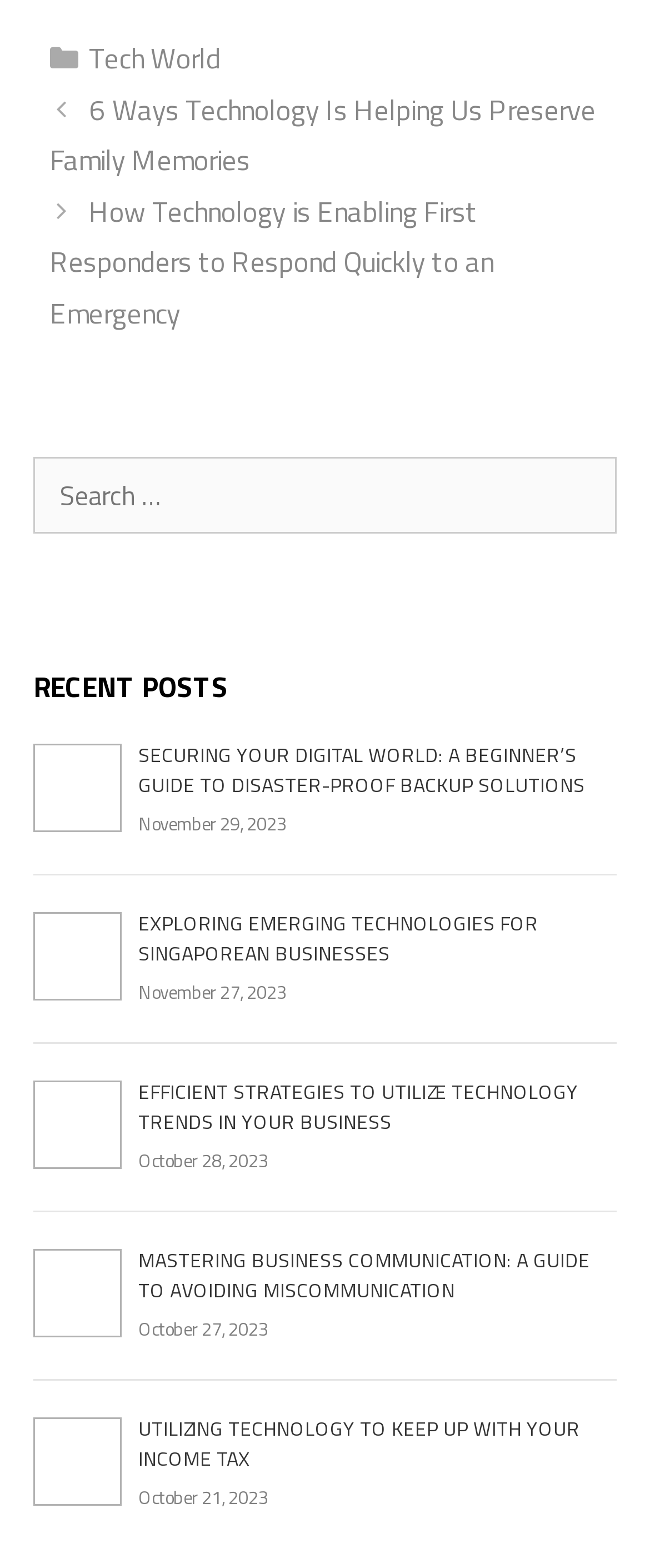Please find the bounding box coordinates of the element that you should click to achieve the following instruction: "View the article 'SECURING YOUR DIGITAL WORLD: A BEGINNER’S GUIDE TO DISASTER-PROOF BACKUP SOLUTIONS'". The coordinates should be presented as four float numbers between 0 and 1: [left, top, right, bottom].

[0.213, 0.471, 0.9, 0.511]